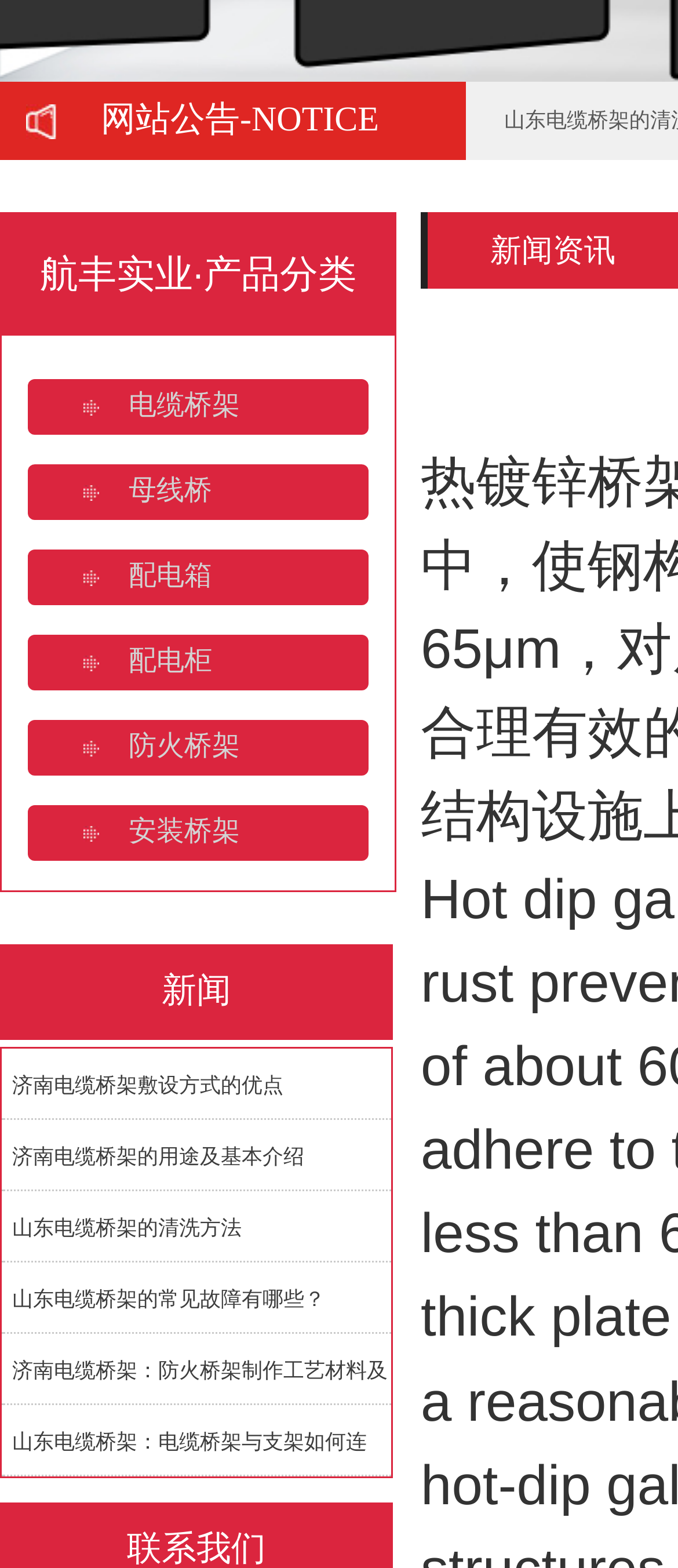Identify the bounding box coordinates of the clickable region required to complete the instruction: "Read the news about 济南电缆桥架敷设方式的优点". The coordinates should be given as four float numbers within the range of 0 and 1, i.e., [left, top, right, bottom].

[0.018, 0.684, 0.418, 0.7]